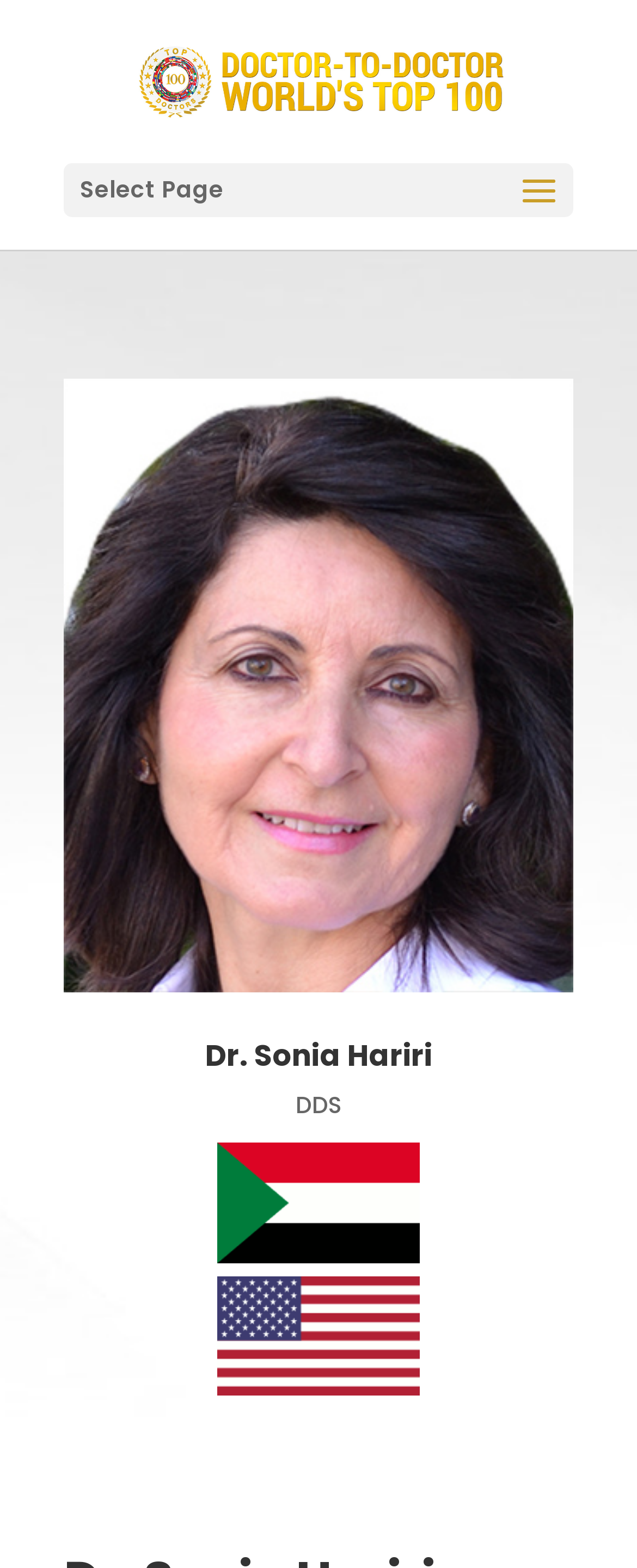What is the name of the person on the webpage?
Provide a short answer using one word or a brief phrase based on the image.

Dr. Sonia Hariri